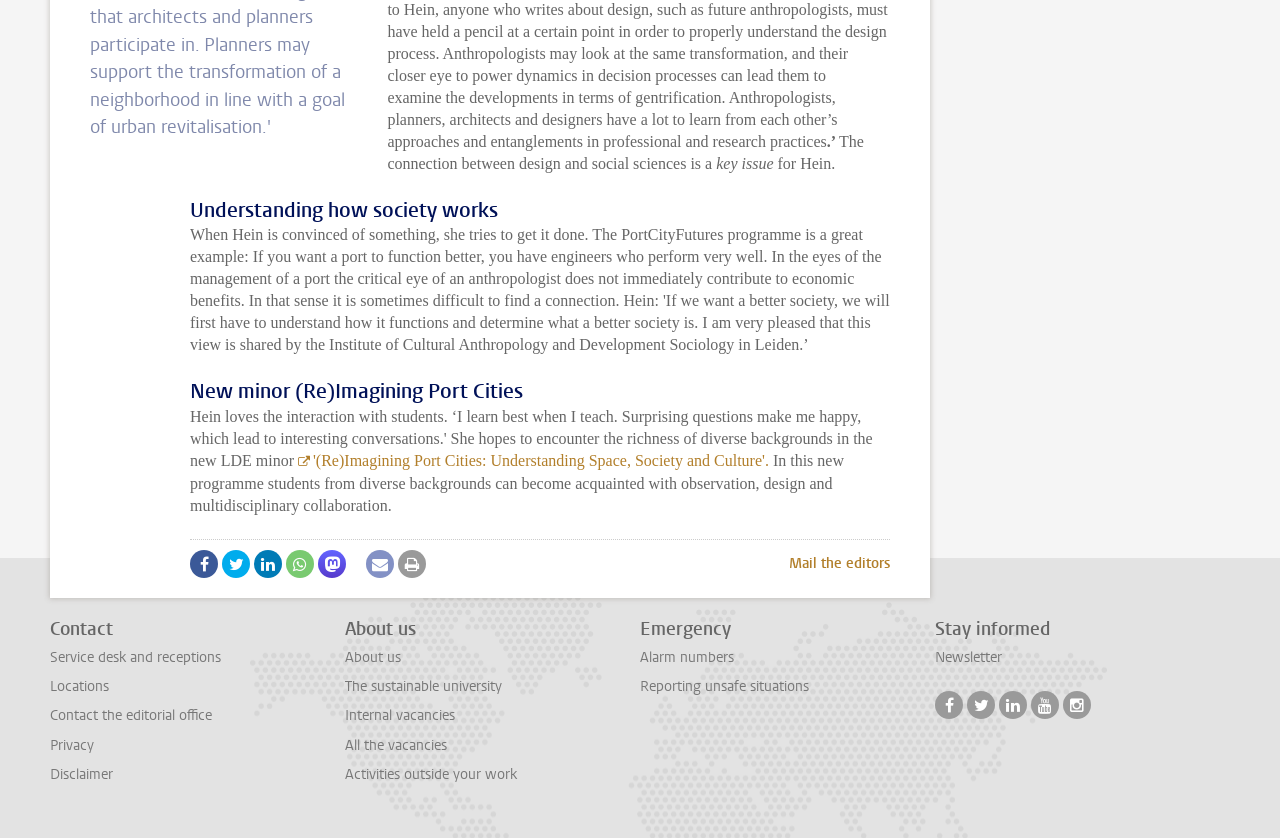Please specify the bounding box coordinates of the clickable section necessary to execute the following command: "Mail the editors".

[0.616, 0.656, 0.695, 0.689]